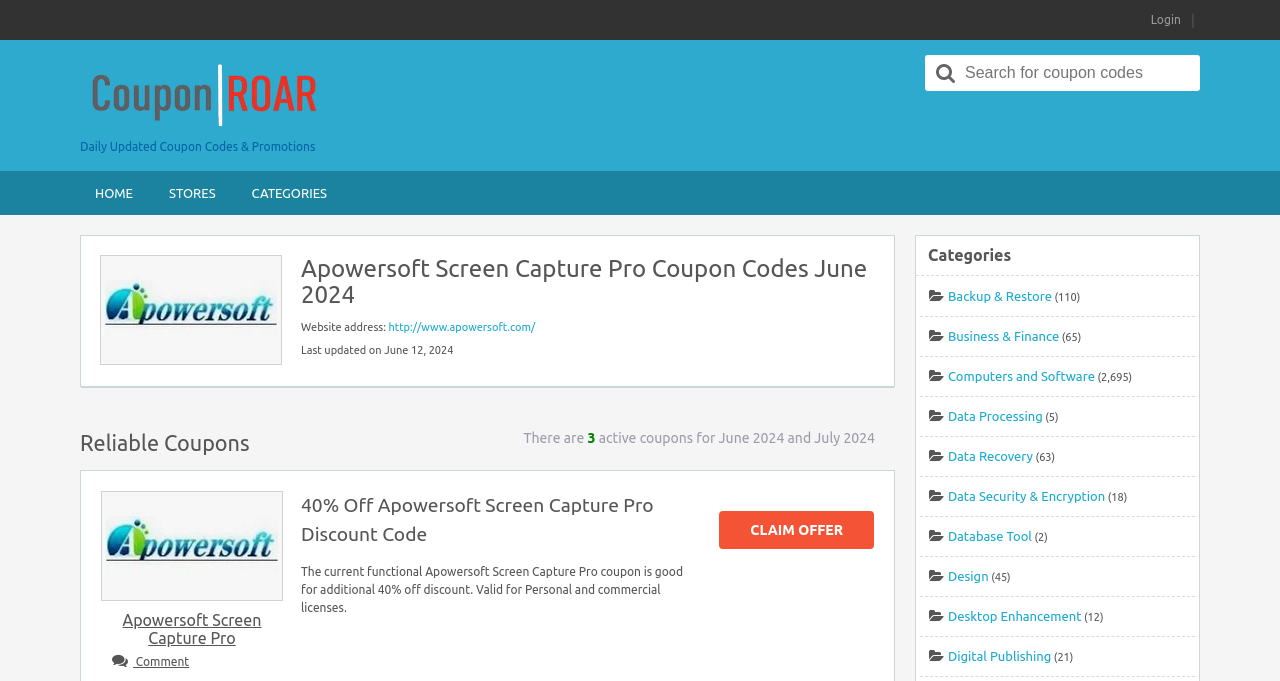Please look at the image and answer the question with a detailed explanation: How many active coupons are available for June 2024 and July 2024?

I found the answer by looking at the section 'Reliable Coupons' where it says 'There are 3 active coupons for June 2024 and July 2024'.